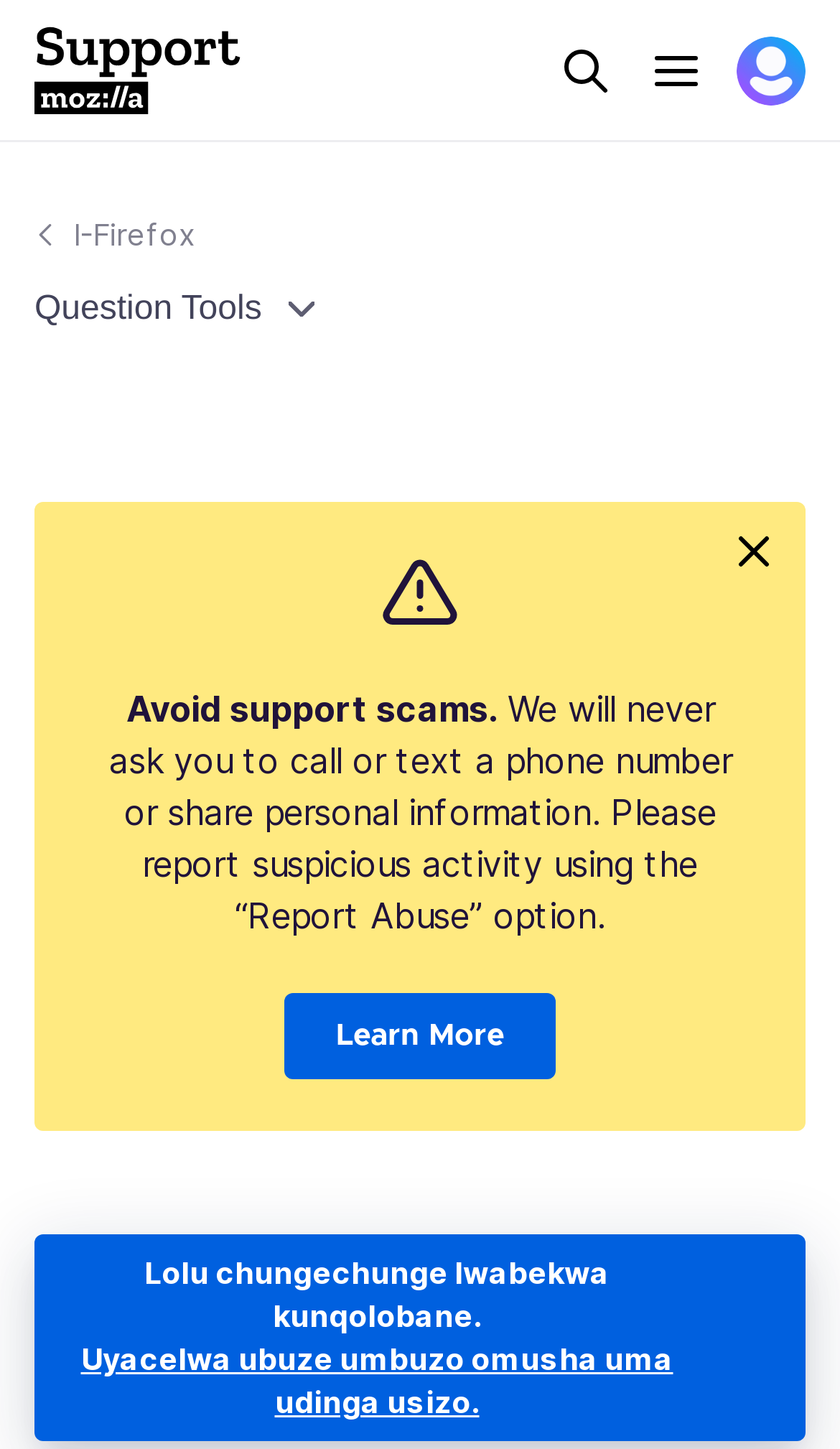Bounding box coordinates should be in the format (top-left x, top-left y, bottom-right x, bottom-right y) and all values should be floating point numbers between 0 and 1. Determine the bounding box coordinate for the UI element described as: Menu

[0.764, 0.025, 0.846, 0.072]